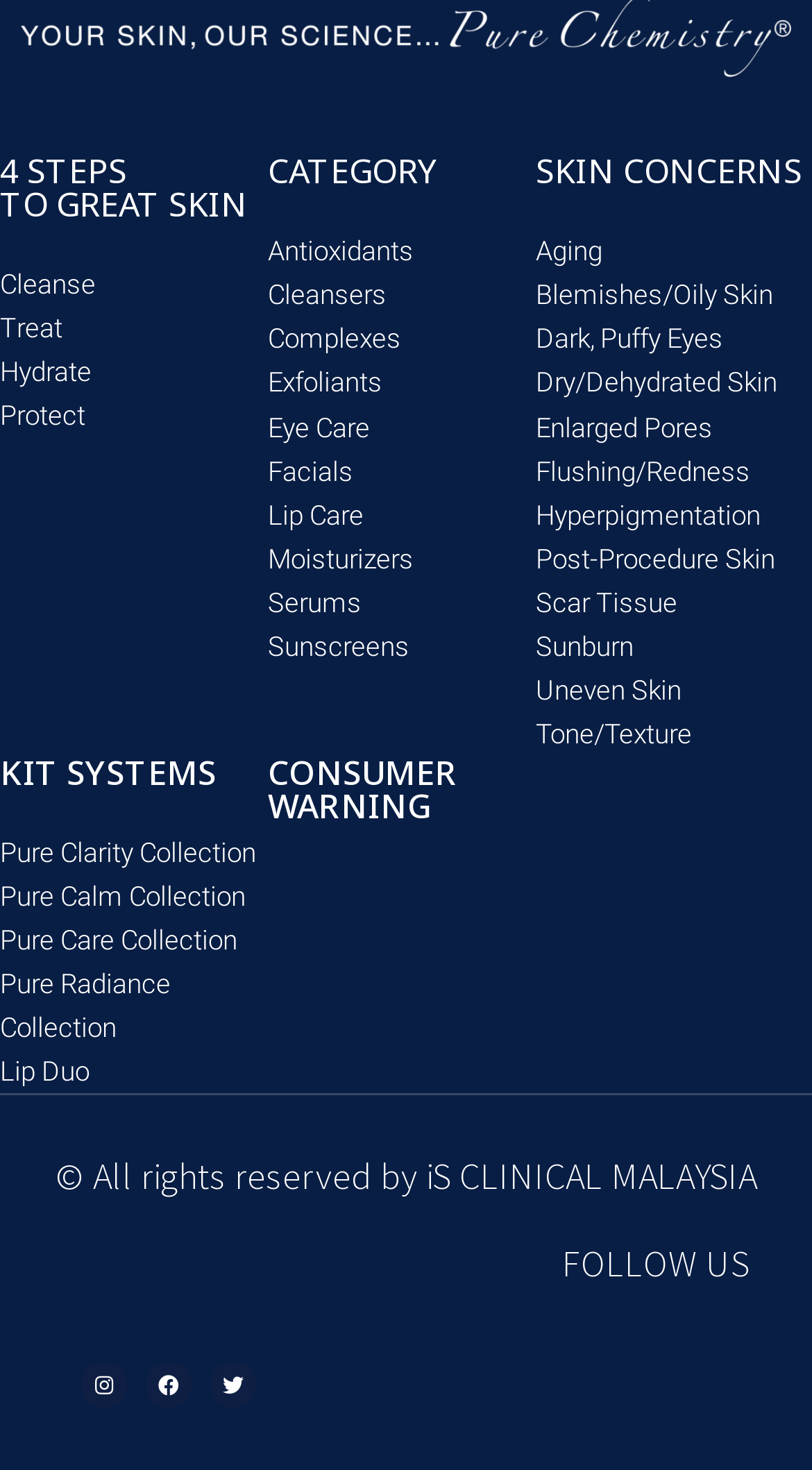Determine the bounding box coordinates of the region to click in order to accomplish the following instruction: "Follow on Instagram". Provide the coordinates as four float numbers between 0 and 1, specifically [left, top, right, bottom].

[0.1, 0.926, 0.156, 0.957]